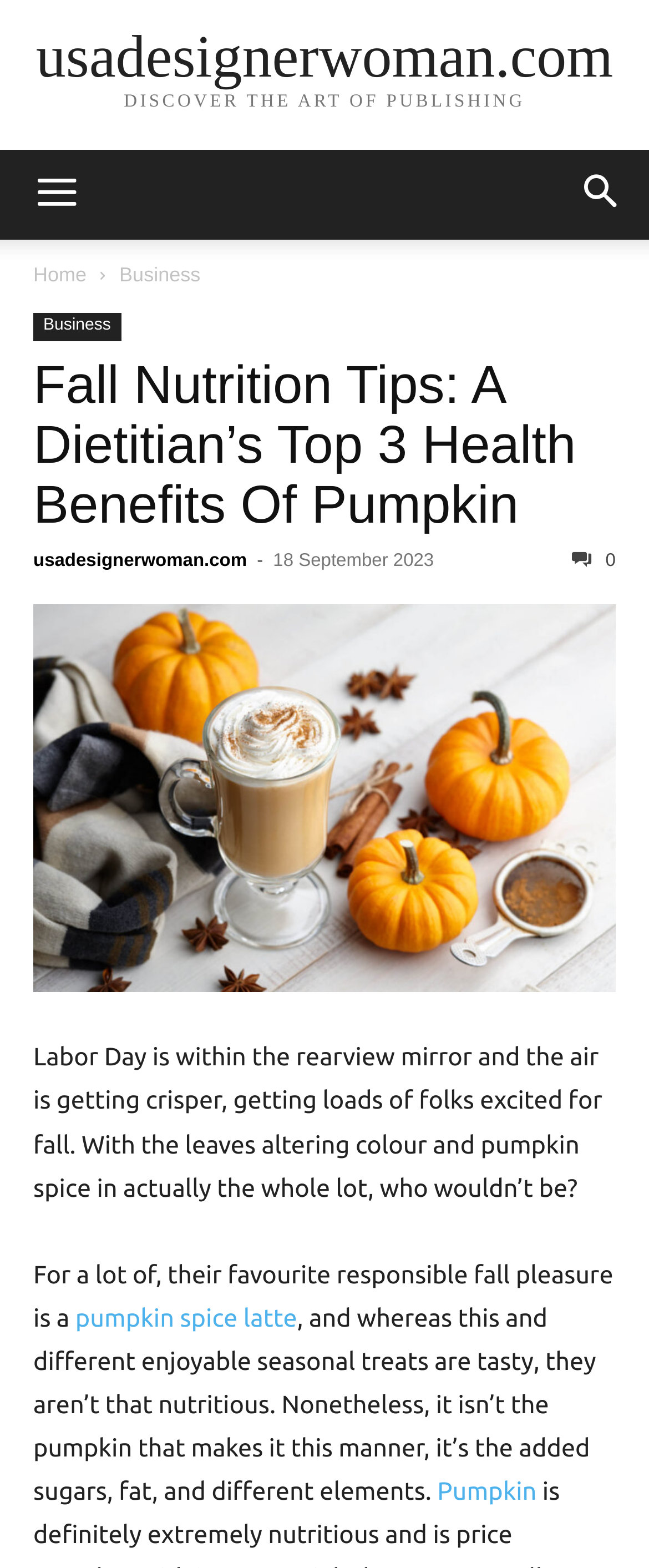From the webpage screenshot, predict the bounding box of the UI element that matches this description: "PRODUCT & SERVICES SEARCH".

None